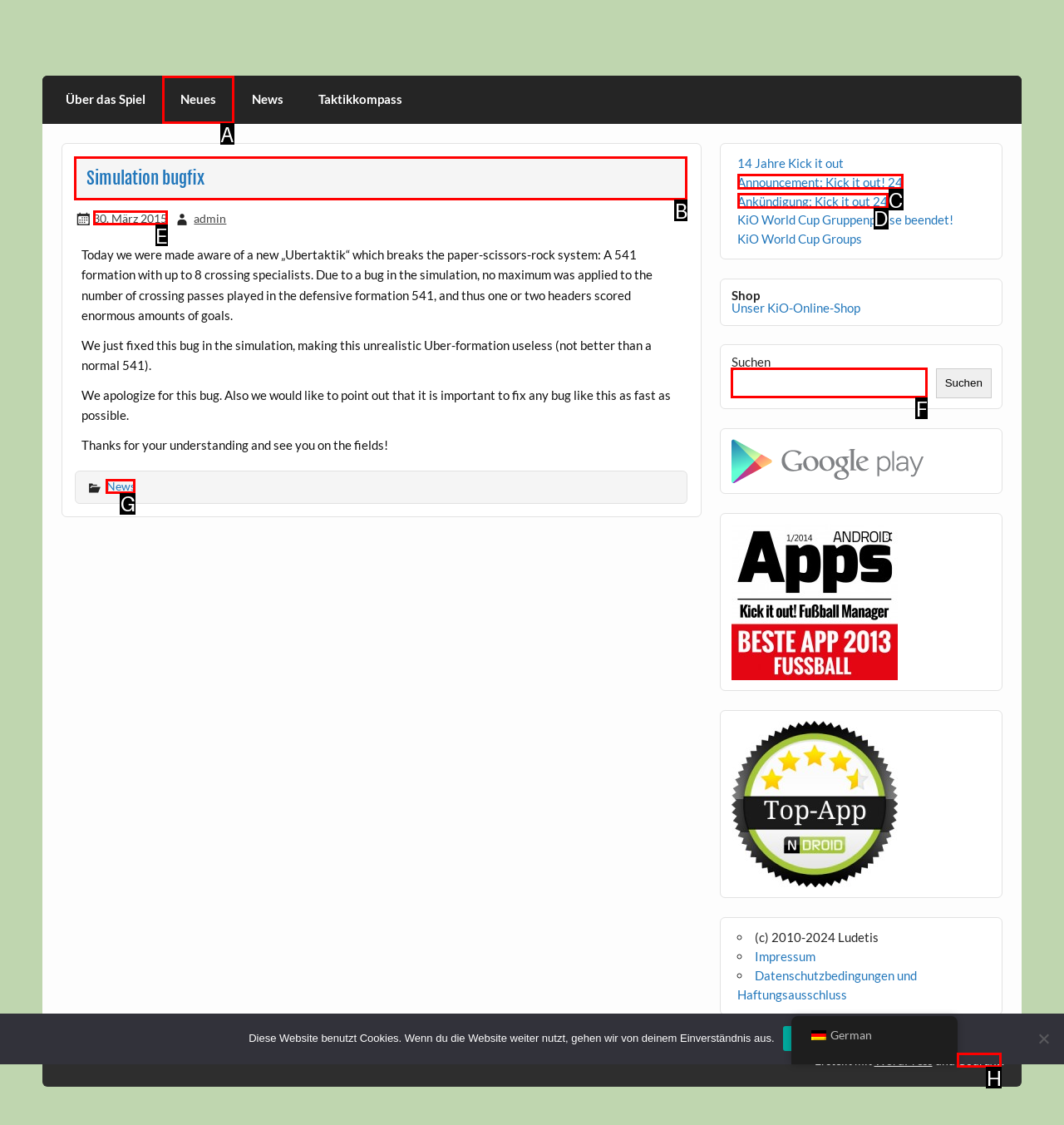Identify the correct UI element to click for this instruction: Click on the 'ABOUT' link
Respond with the appropriate option's letter from the provided choices directly.

None